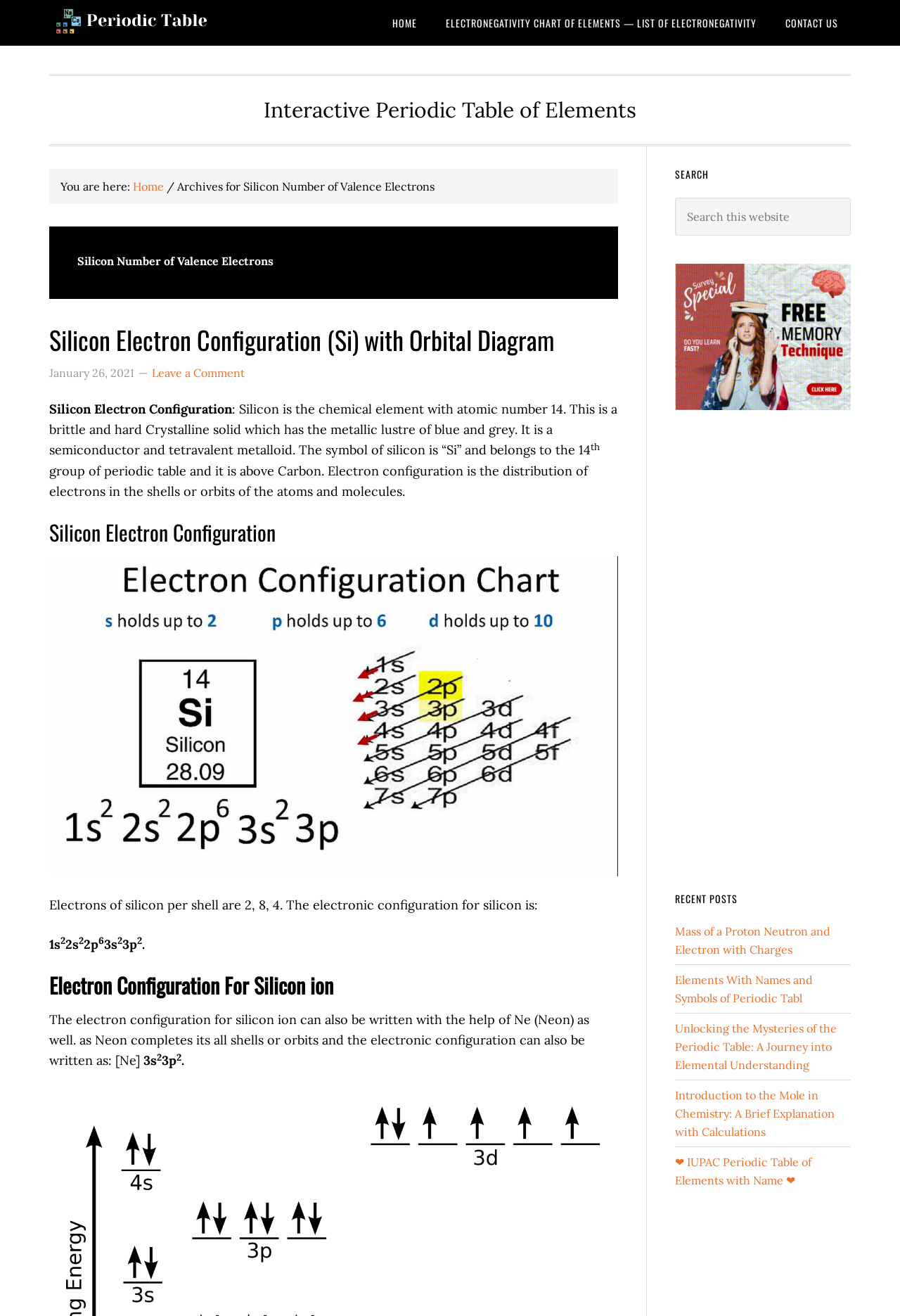Find and indicate the bounding box coordinates of the region you should select to follow the given instruction: "Click on the 'HOME' link".

[0.422, 0.0, 0.477, 0.035]